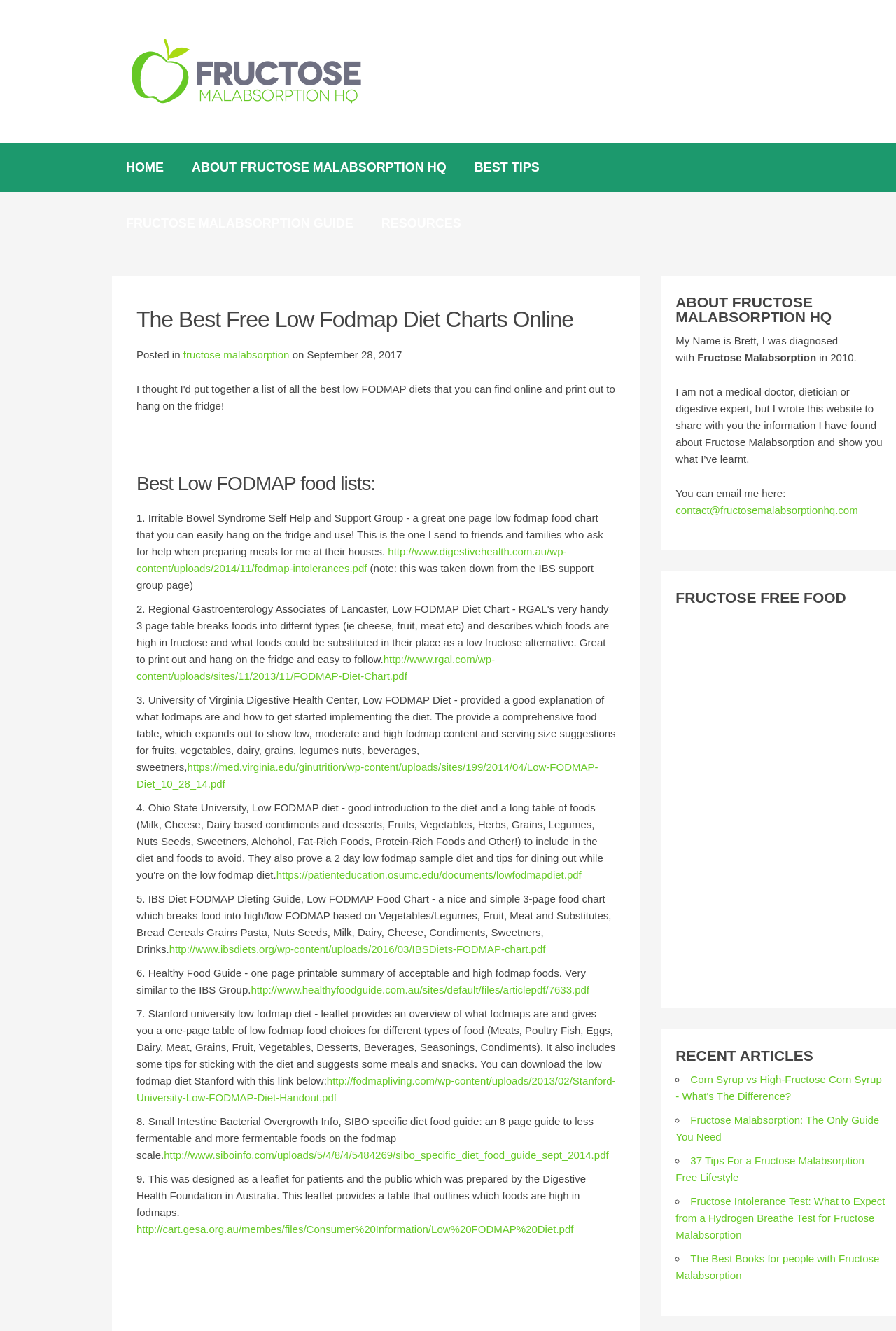Describe the webpage meticulously, covering all significant aspects.

This webpage is about Fructose Malabsorption HQ, a website that provides information and resources on fructose malabsorption and low FODMAP diets. At the top of the page, there is a navigation menu with links to "HOME", "ABOUT FRUCTOSE MALABSORPTION HQ", "BEST TIPS", "FRUCTOSE MALABSORPTION GUIDE", and "RESOURCES". Below the navigation menu, there is a heading that reads "The Best Free Low Fodmap Diet Charts Online". 

Under this heading, there is a list of 9 low FODMAP diet charts and guides from various sources, including universities, health organizations, and support groups. Each list item includes a brief description of the chart or guide and a link to download or access it. The list items are numbered and formatted with a list marker.

To the right of the list, there is a section about the author of the website, Brett, who was diagnosed with fructose malabsorption in 2010. He shares his personal experience and provides information on the website to help others with fructose malabsorption.

Below the author's section, there are three headings: "FRUCTOSE FREE FOOD", "RECENT ARTICLES", and "BEST LOW FODMAP FOOD LISTS". The "FRUCTOSE FREE FOOD" section contains two iframes, which are likely advertisements or promotional content. The "RECENT ARTICLES" section lists four recent articles on fructose malabsorption and low FODMAP diets, with links to read more.